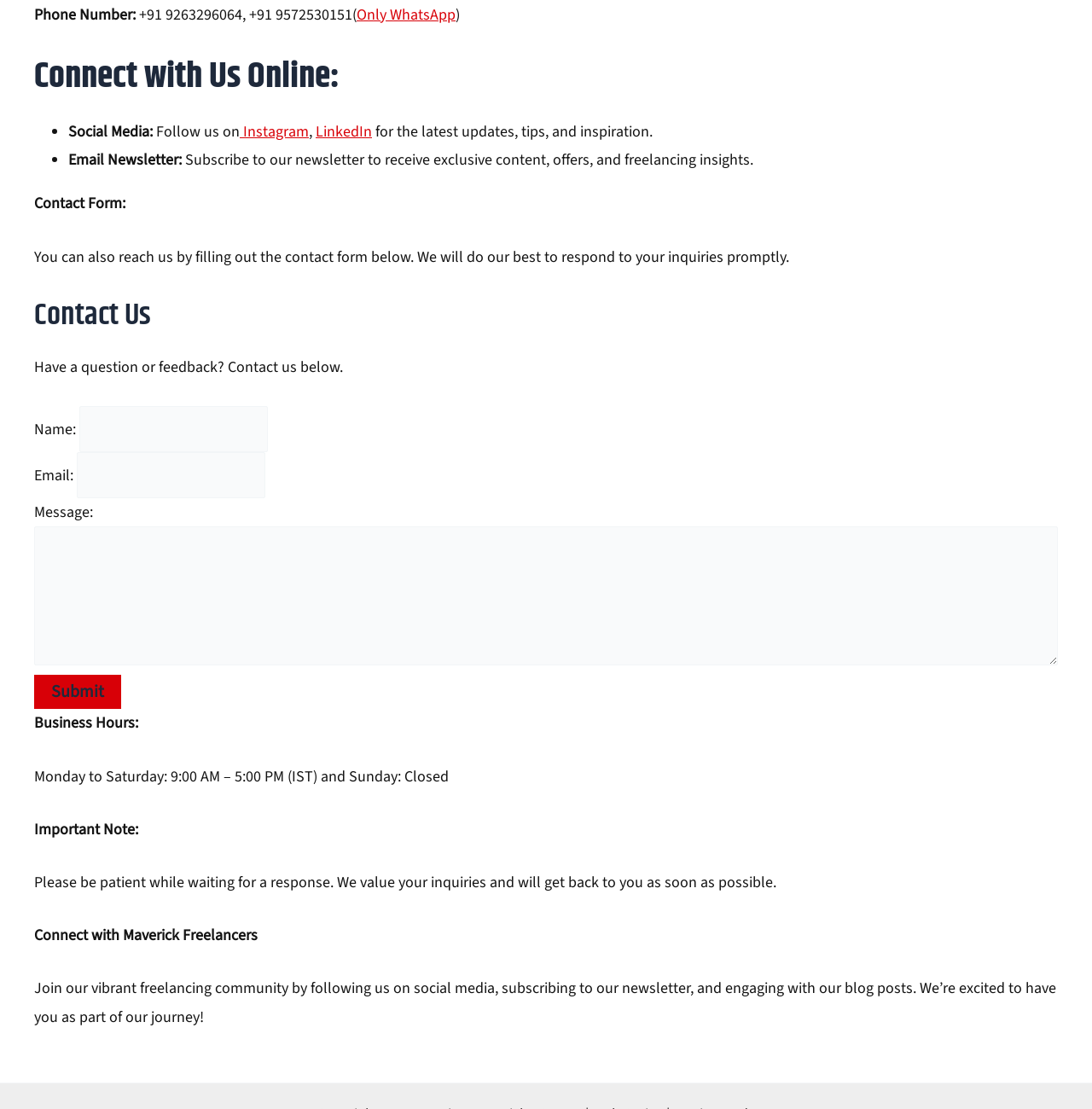Provide the bounding box coordinates for the specified HTML element described in this description: "Instagram". The coordinates should be four float numbers ranging from 0 to 1, in the format [left, top, right, bottom].

[0.22, 0.109, 0.283, 0.128]